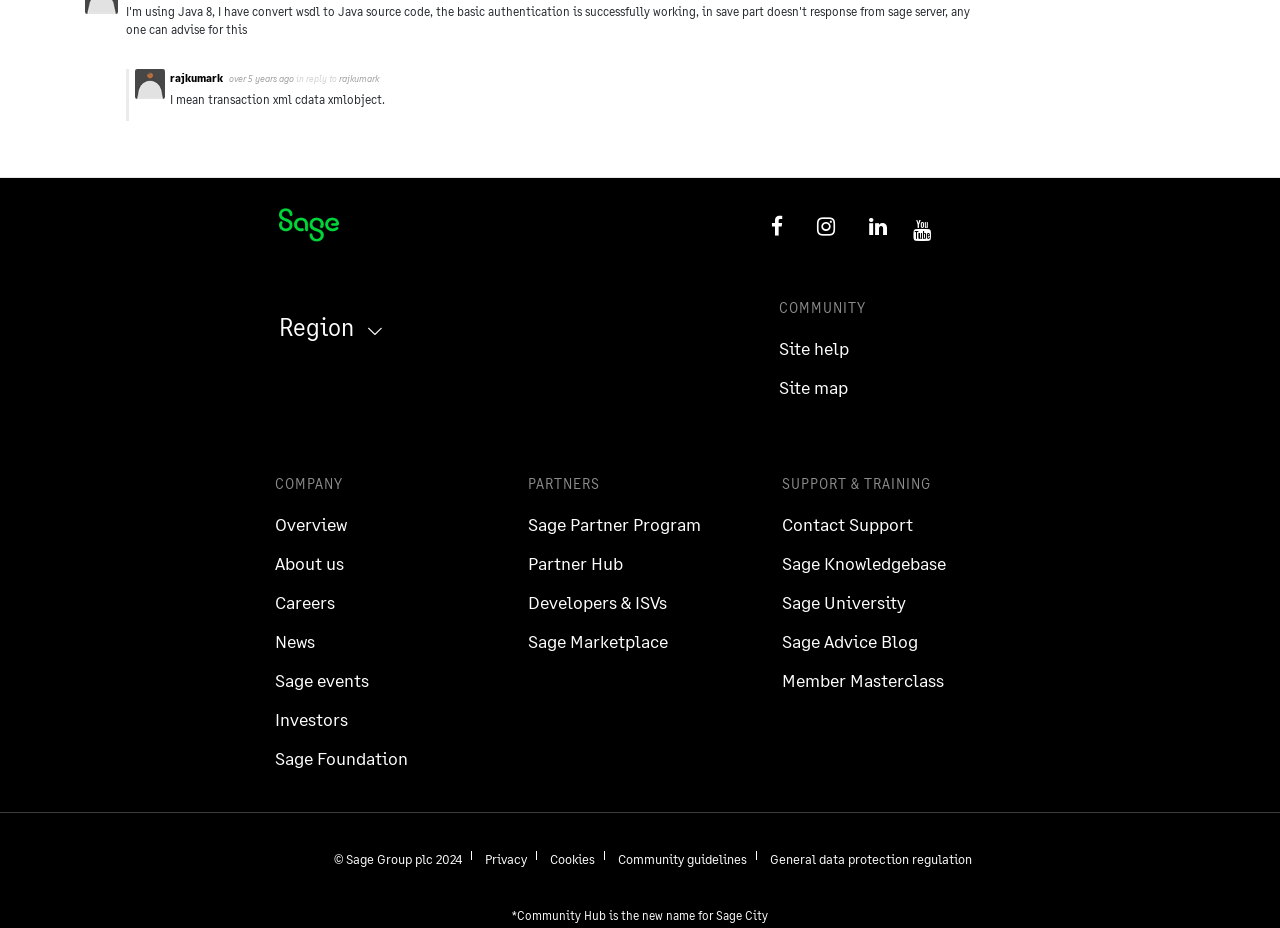What is the year of copyright for the webpage content? Look at the image and give a one-word or short phrase answer.

2024